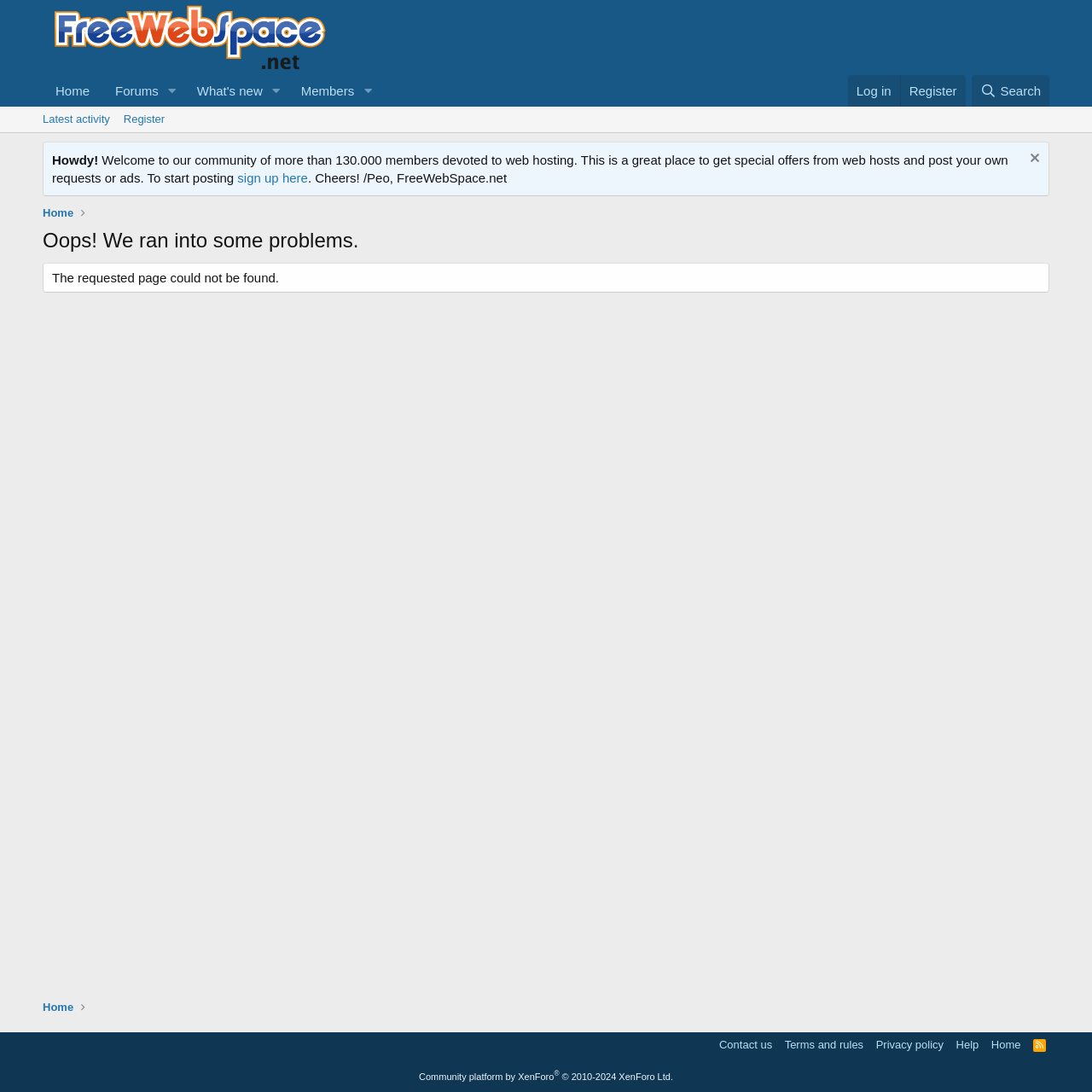What is the error message displayed on the webpage?
Answer the question using a single word or phrase, according to the image.

The requested page could not be found